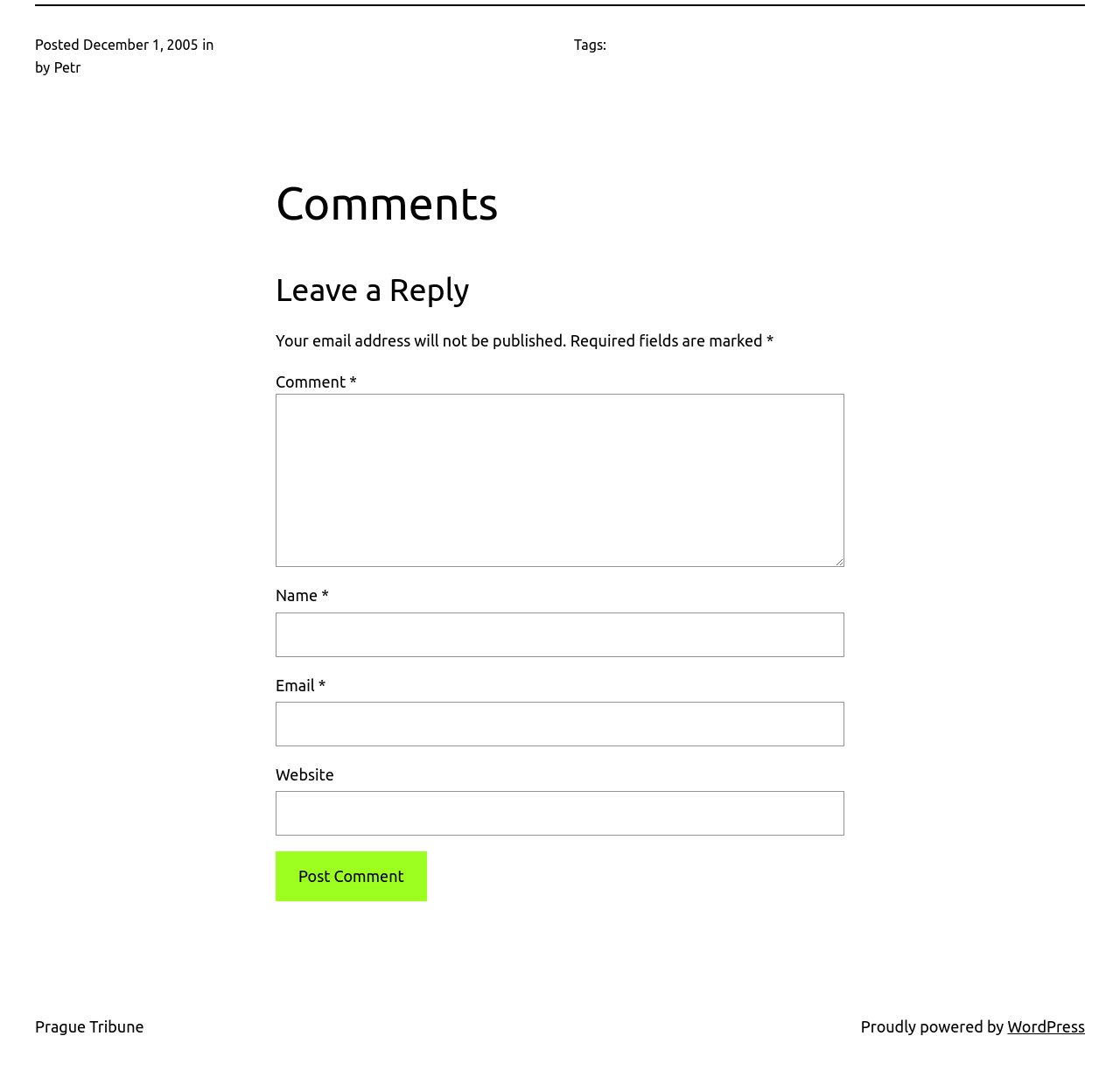Using the provided element description "name="submit" value="Post Comment"", determine the bounding box coordinates of the UI element.

[0.246, 0.79, 0.381, 0.836]